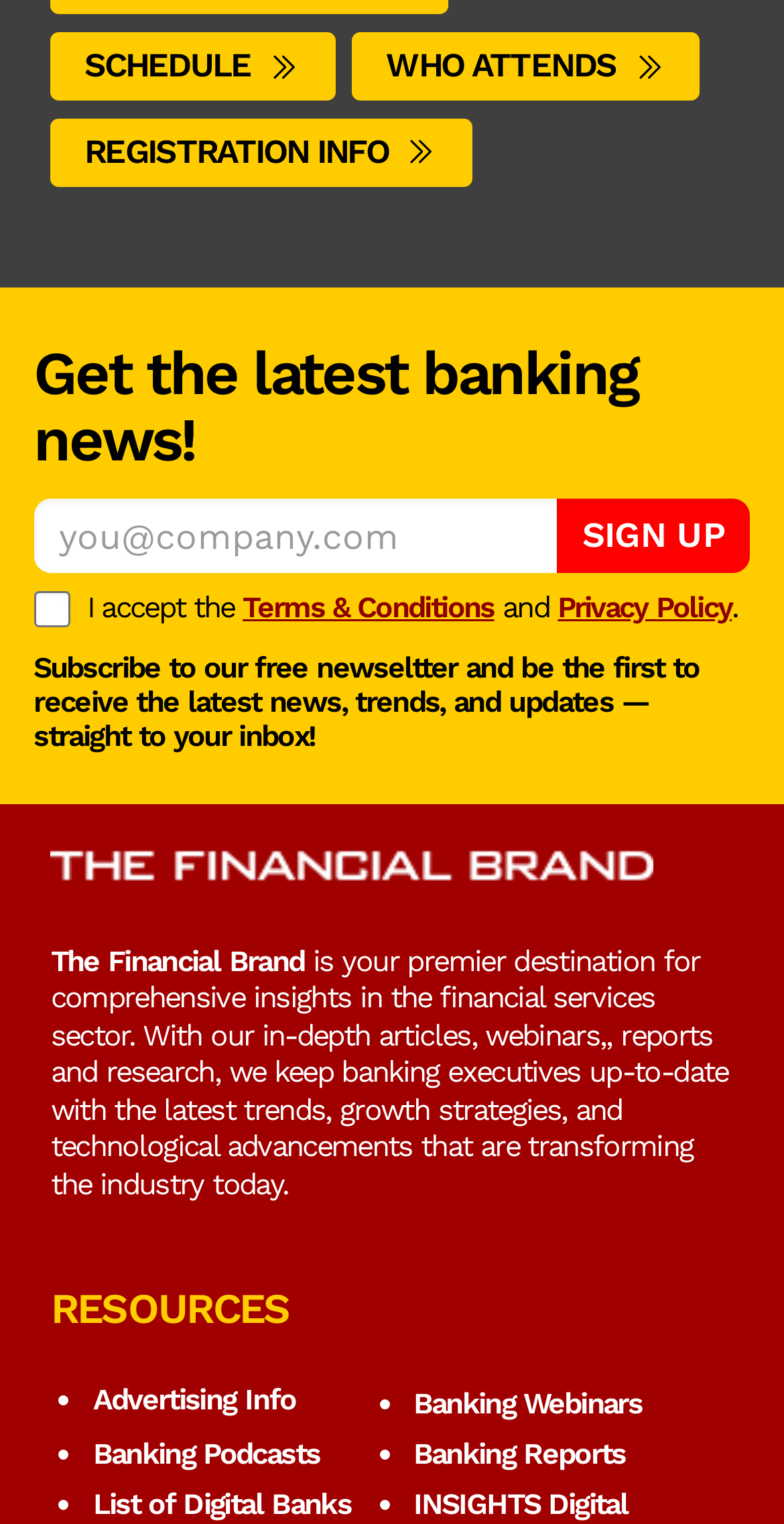Locate the bounding box for the described UI element: "Schedule". Ensure the coordinates are four float numbers between 0 and 1, formatted as [left, top, right, bottom].

[0.065, 0.021, 0.428, 0.066]